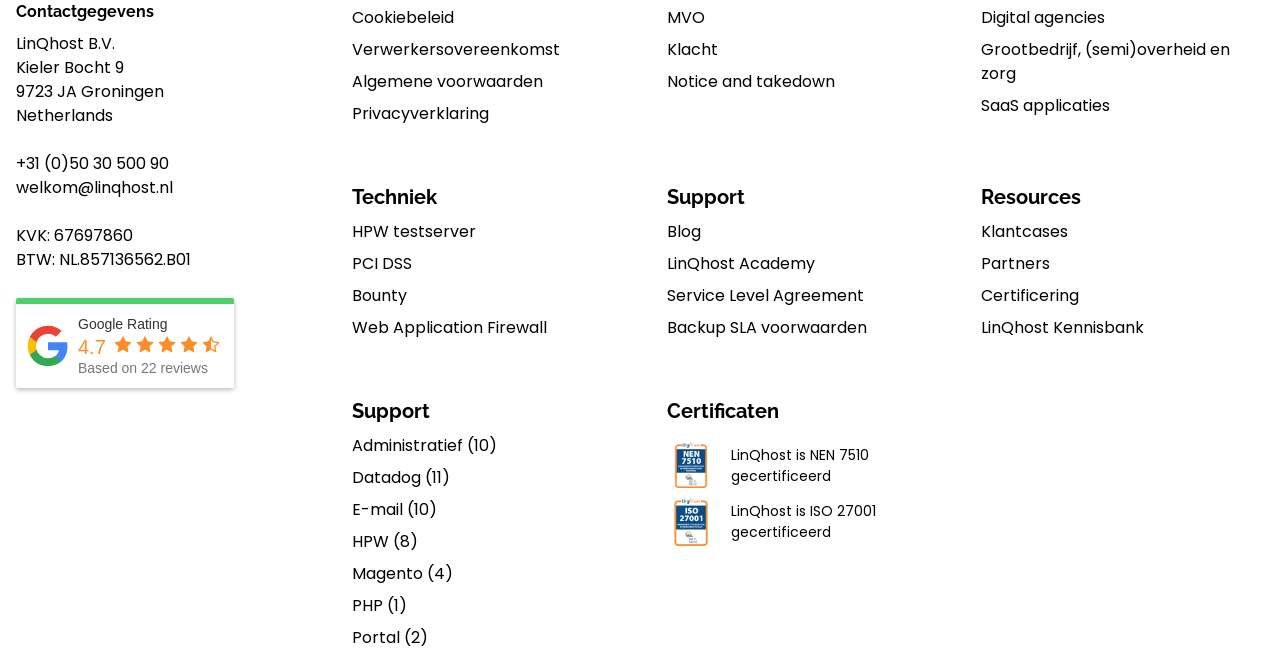By analyzing the image, answer the following question with a detailed response: What is the type of certification LinQhost has?

The certifications of LinQhost are displayed on the webpage, with images and corresponding text, which mention that LinQhost is NEN 7510 and ISO 27001 certified.